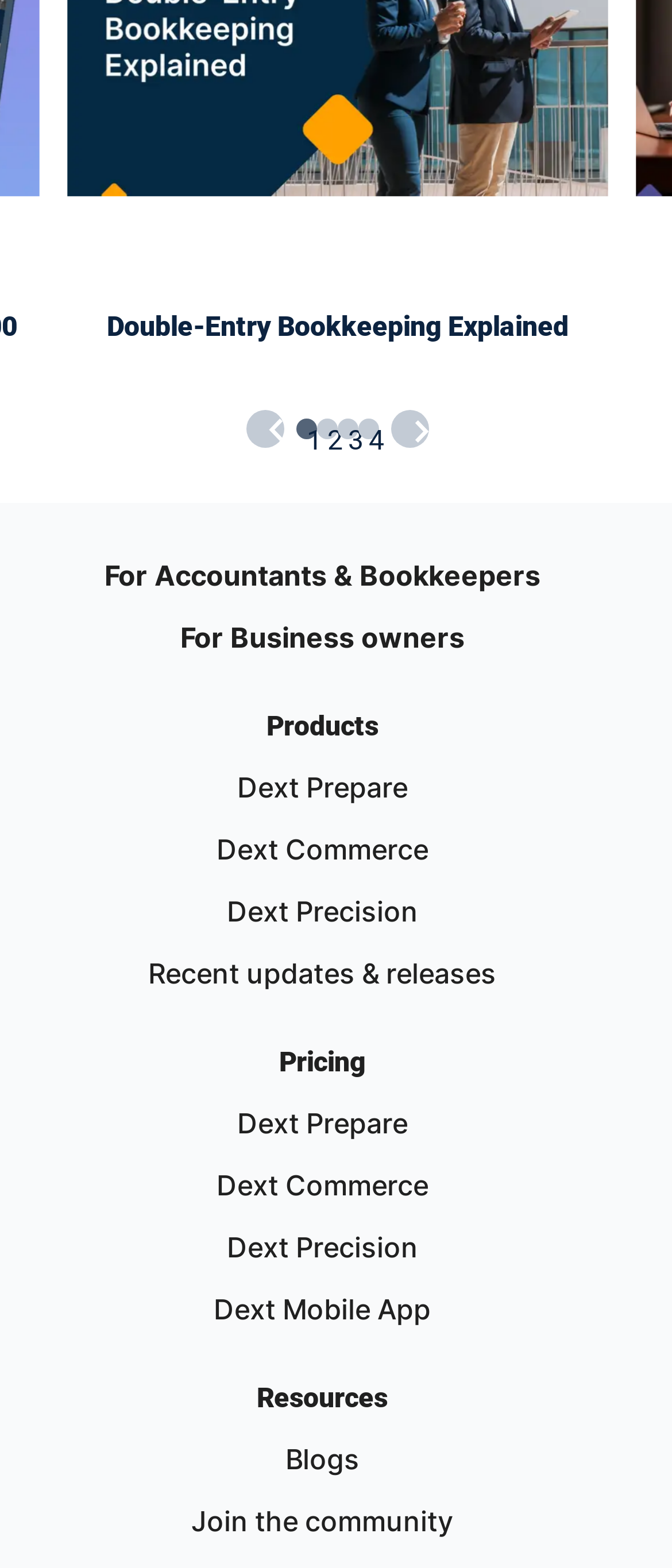What is the purpose of the 'For Business owners' link?
Use the screenshot to answer the question with a single word or phrase.

Information for business owners